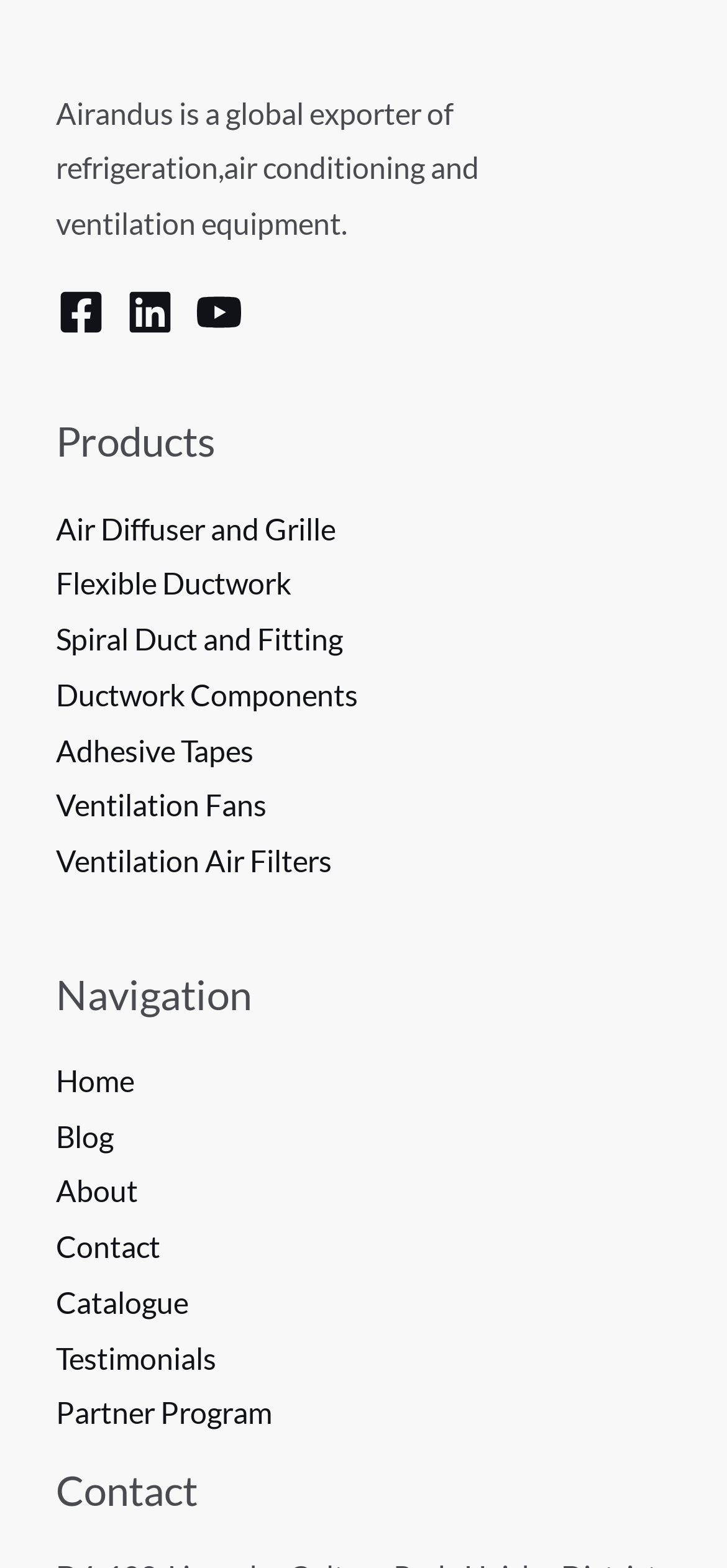Can you give a comprehensive explanation to the question given the content of the image?
How many product links are there under 'Products'?

I counted the number of product links under the 'Products' heading and found that there are 8 links, including 'Air Diffuser and Grille', 'Flexible Ductwork', and so on.